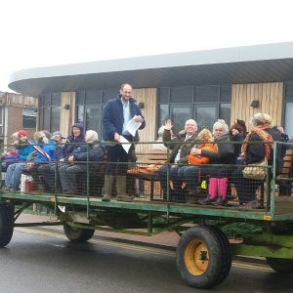Provide a one-word or short-phrase answer to the question:
Is the building in the background modern?

Yes